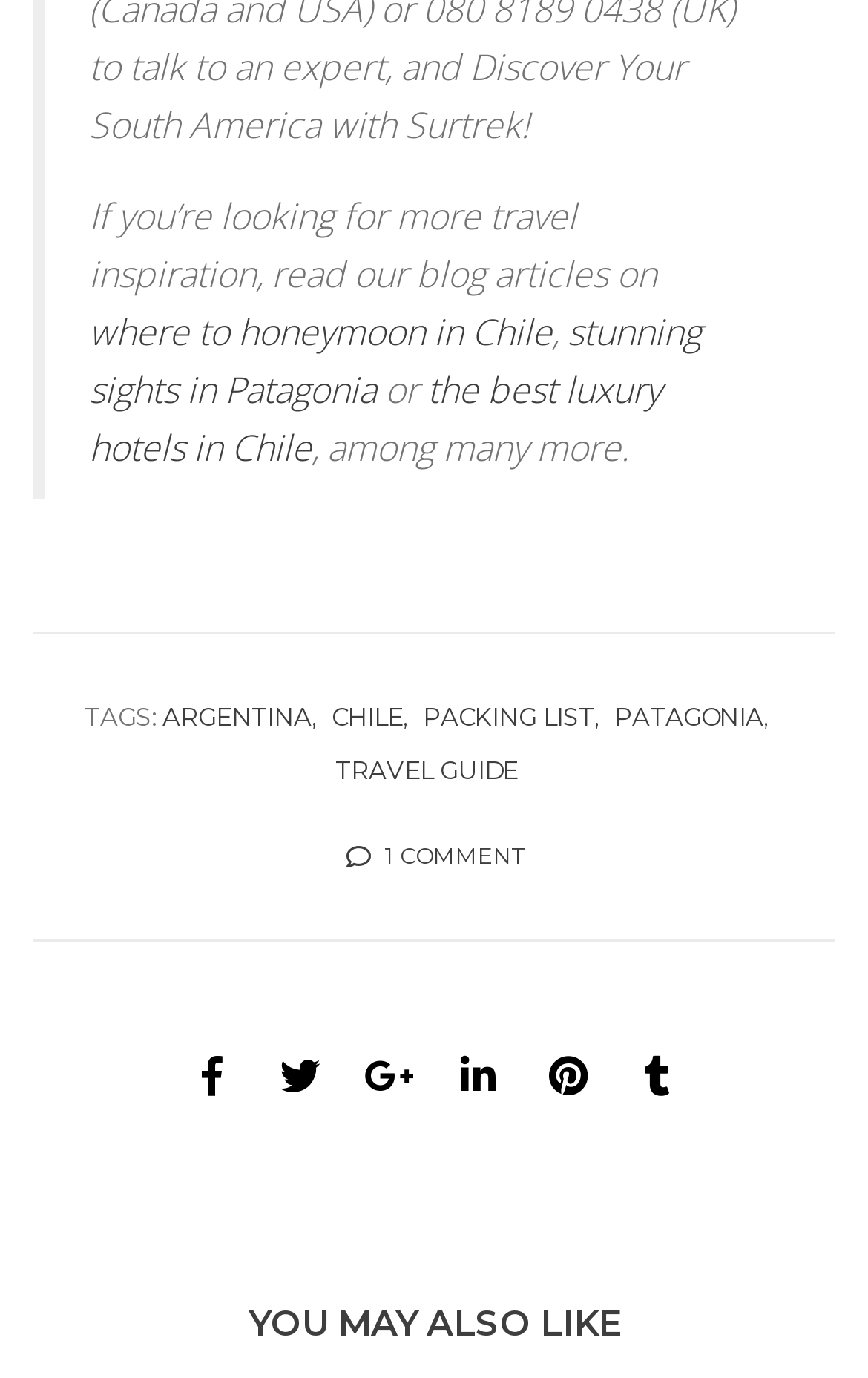Specify the bounding box coordinates of the region I need to click to perform the following instruction: "Read about where to honeymoon in Chile". The coordinates must be four float numbers in the range of 0 to 1, i.e., [left, top, right, bottom].

[0.103, 0.222, 0.636, 0.258]